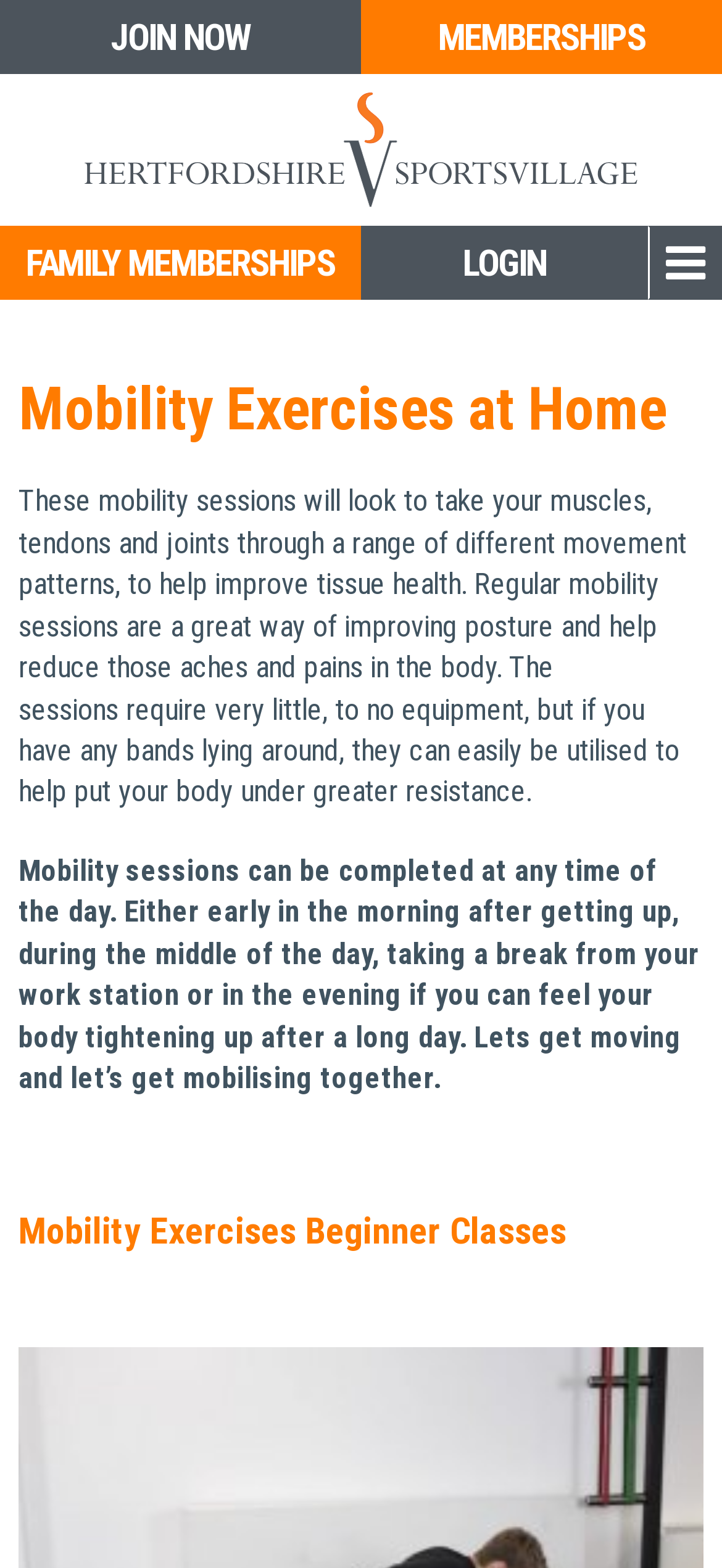Provide the bounding box coordinates, formatted as (top-left x, top-left y, bottom-right x, bottom-right y), with all values being floating point numbers between 0 and 1. Identify the bounding box of the UI element that matches the description: parent_node: JOIN NOW aria-label="Herts Logo"

[0.0, 0.047, 1.0, 0.144]